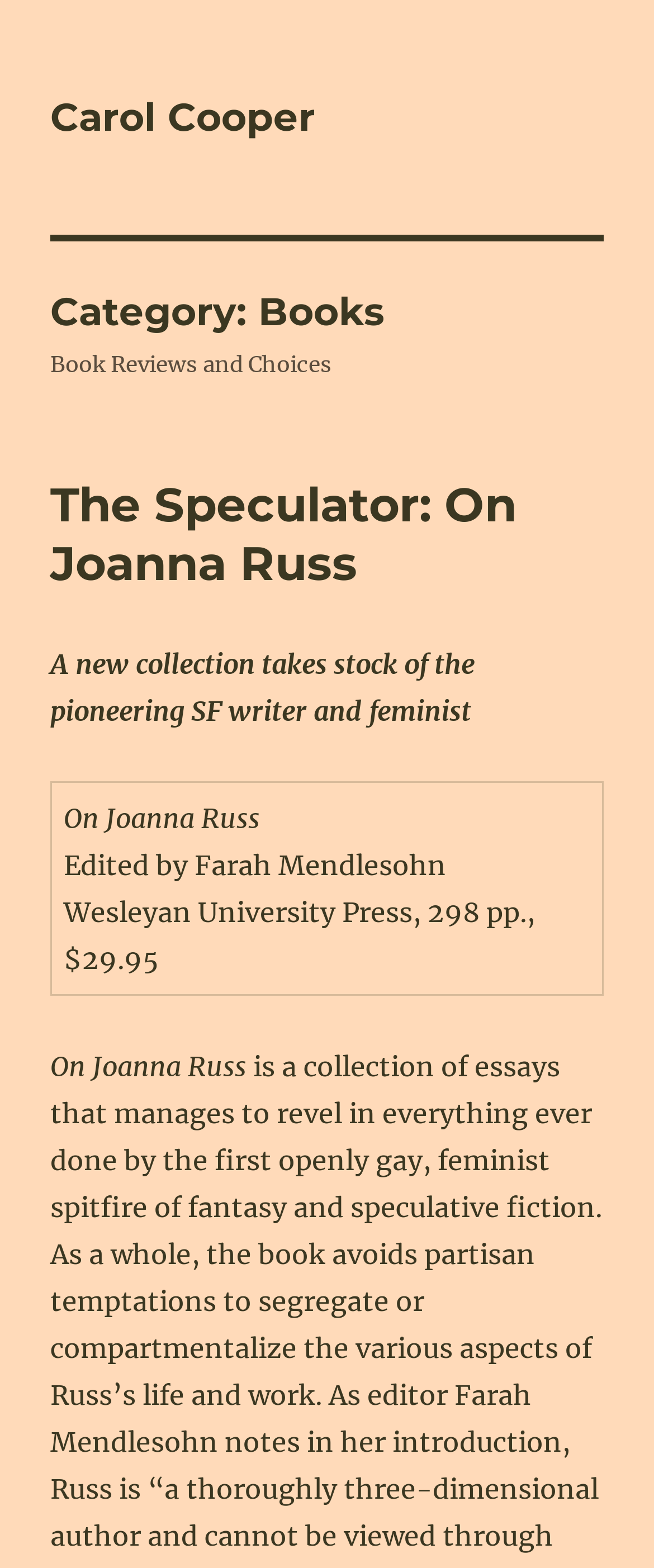Find the bounding box coordinates for the element described here: "The Speculator: On Joanna Russ".

[0.077, 0.304, 0.79, 0.377]